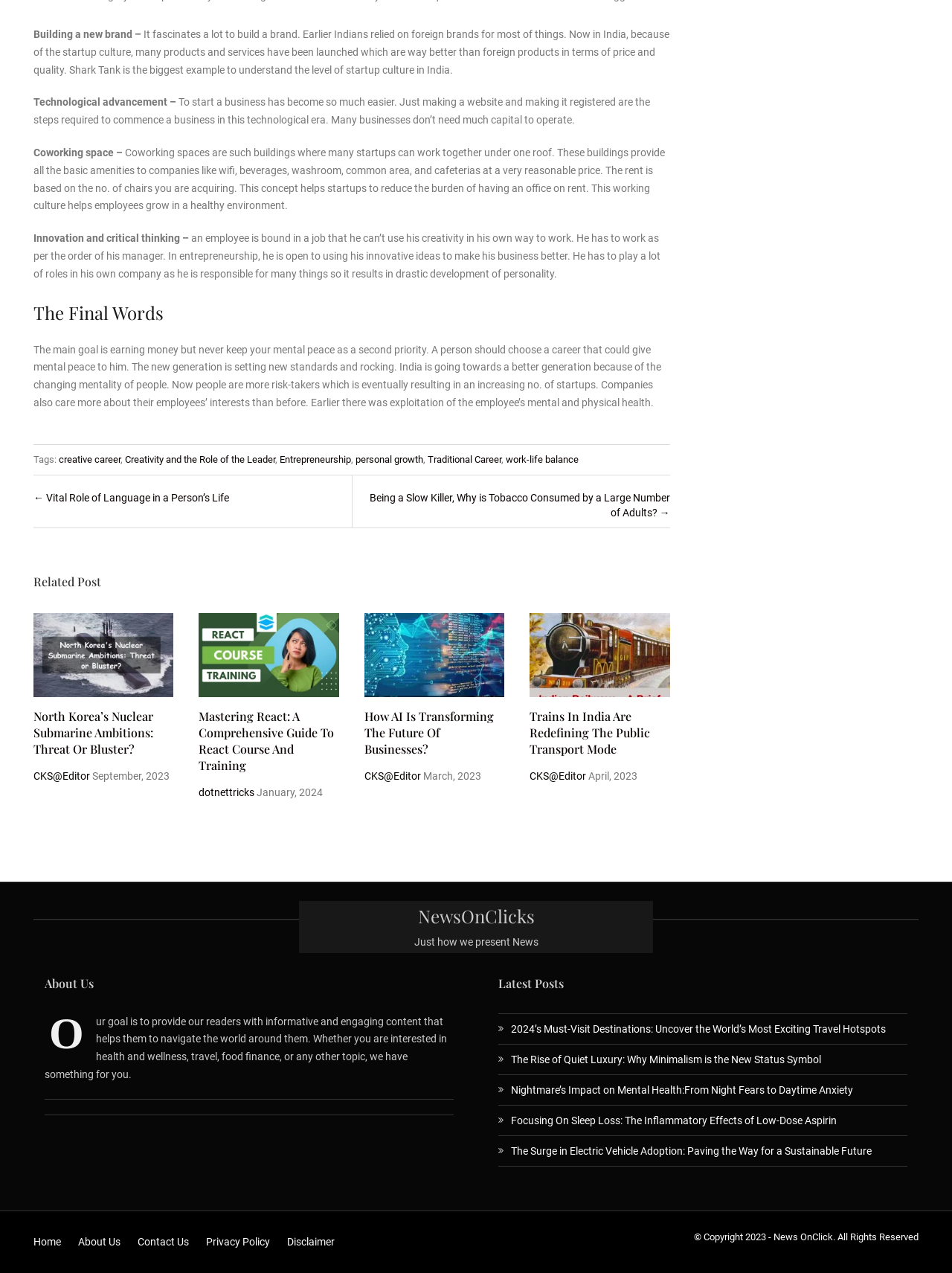Given the webpage screenshot and the description, determine the bounding box coordinates (top-left x, top-left y, bottom-right x, bottom-right y) that define the location of the UI element matching this description: Entrepreneurship

[0.294, 0.356, 0.369, 0.365]